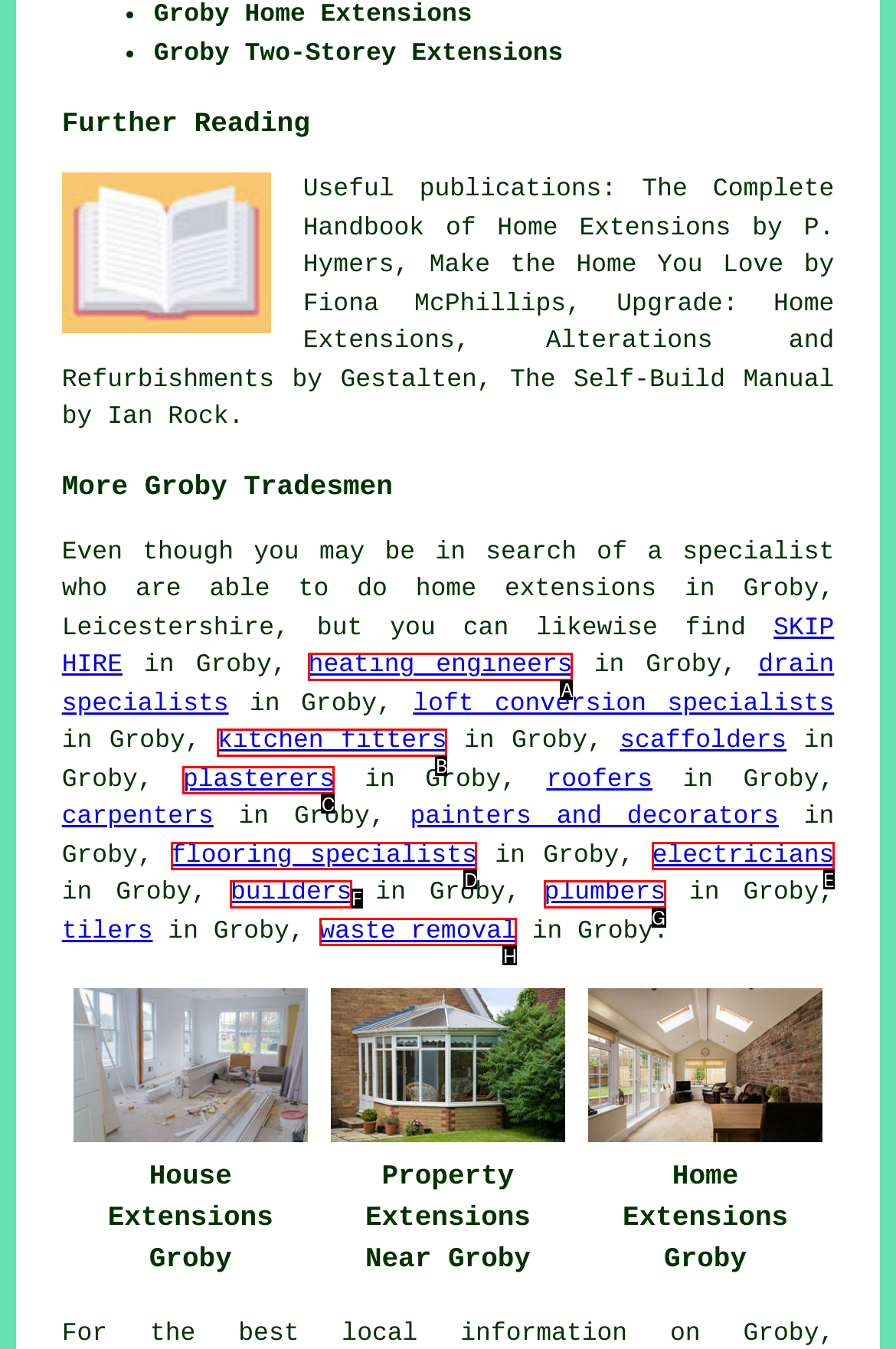Examine the description: kitchen fitters and indicate the best matching option by providing its letter directly from the choices.

B